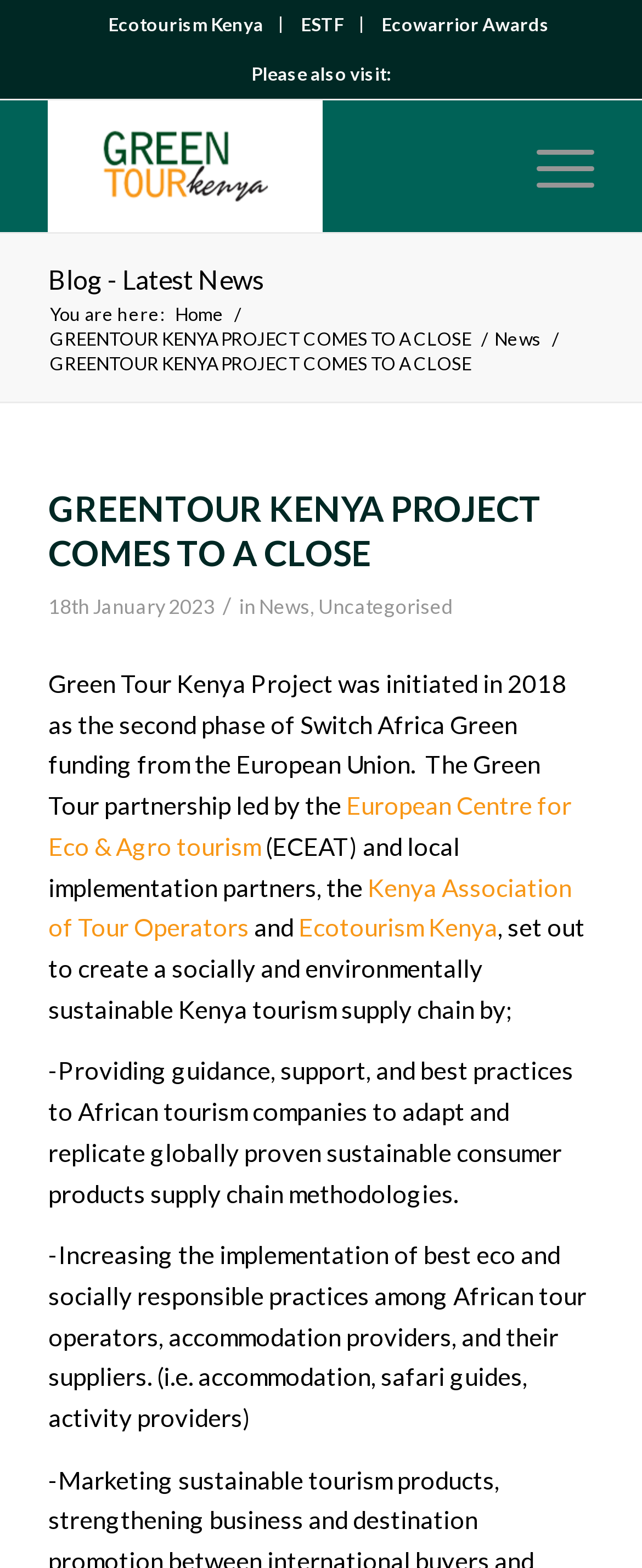Please give a concise answer to this question using a single word or phrase: 
What is the name of the European organization mentioned?

European Centre for Eco & Agro tourism